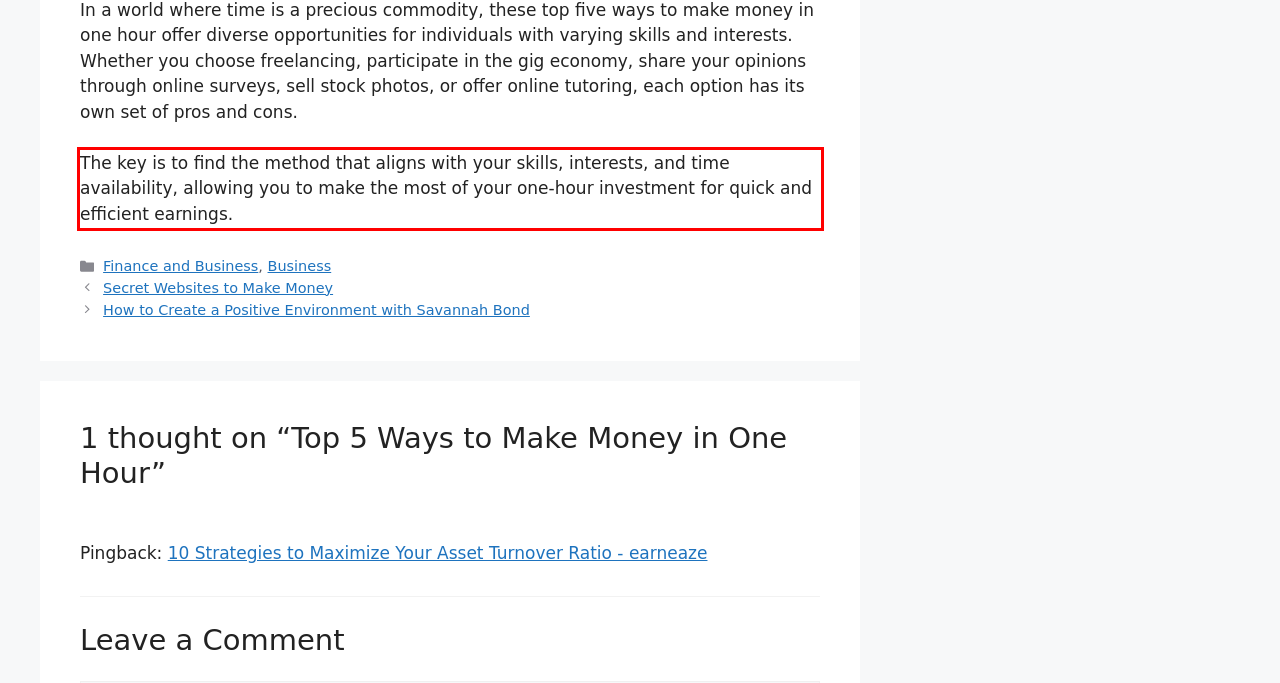Please extract the text content from the UI element enclosed by the red rectangle in the screenshot.

The key is to find the method that aligns with your skills, interests, and time availability, allowing you to make the most of your one-hour investment for quick and efficient earnings.